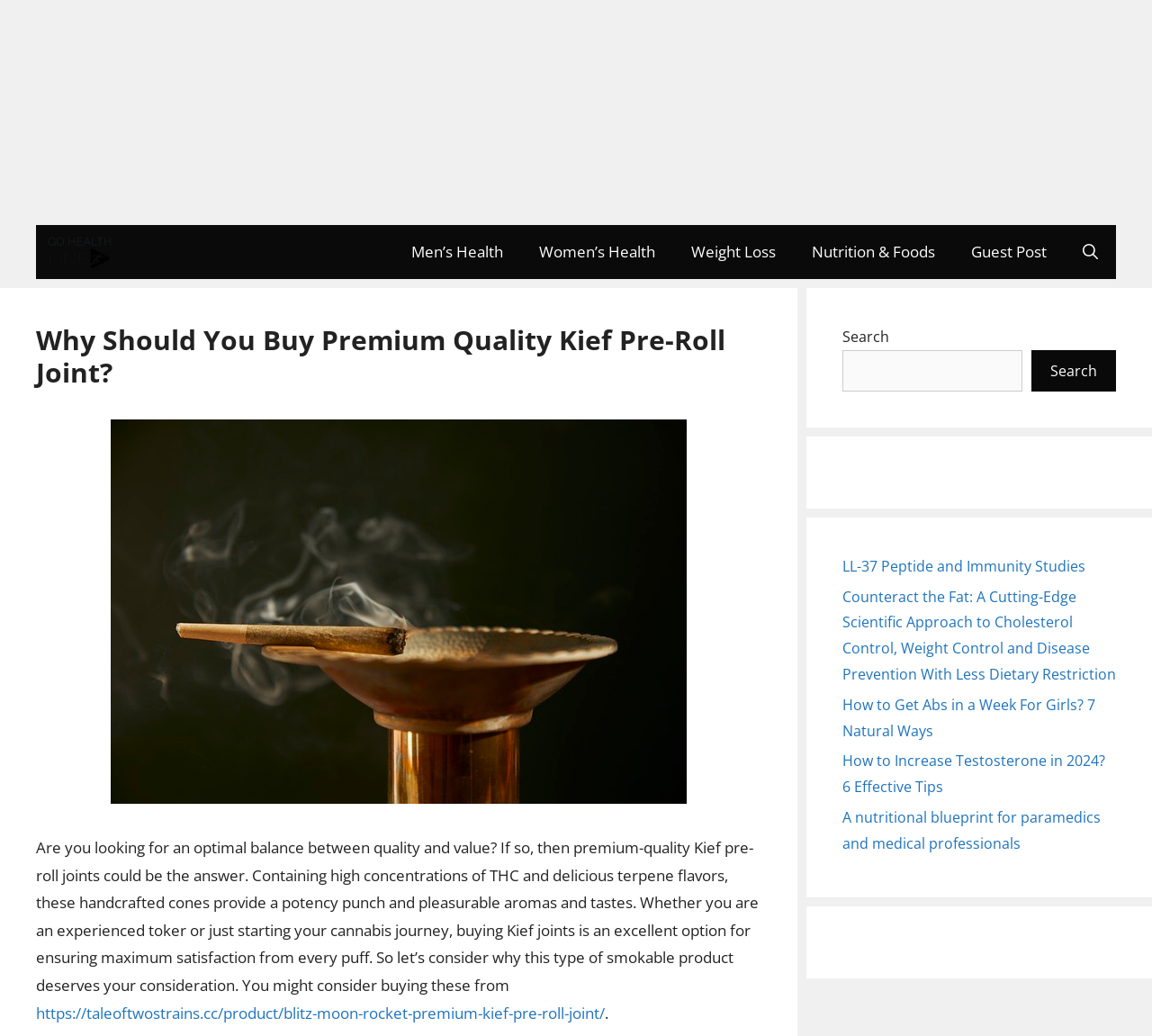Describe in detail what you see on the webpage.

This webpage appears to be a health-related article or blog post, specifically discussing the benefits of premium-quality Kief pre-roll joints. At the top of the page, there is a navigation bar with links to various health-related categories, including Men's Health, Women's Health, Weight Loss, and Nutrition & Foods. 

Below the navigation bar, there is a heading that reads "Why Should You Buy Premium Quality Kief Pre-Roll Joint?" followed by a paragraph of text that explains the benefits of these products, including their high THC concentrations and delicious terpene flavors. 

To the right of the heading, there is an advertisement iframe. Below the paragraph, there is a link to a product page for Blitz Moon Rocket Premium Kief Pre-Roll Joint.

On the right side of the page, there are three sections of complementary content, each containing several links to other health-related articles, including topics such as immunity studies, cholesterol control, and testosterone increase. 

At the top right corner of the page, there is a search bar with a search button.